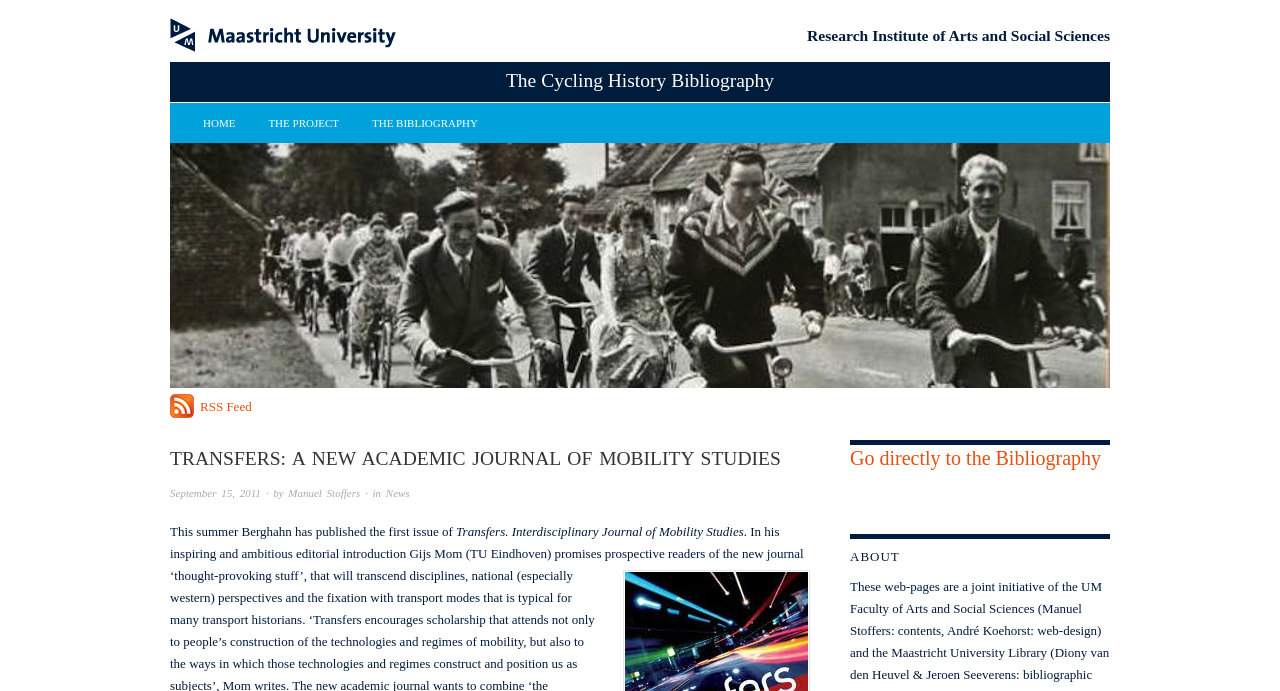What is the date of the news article?
Using the image as a reference, deliver a detailed and thorough answer to the question.

The answer can be found by looking at the link element with the text 'September 15, 2011' which is located in the middle of the webpage, indicating that this is the date of the news article.